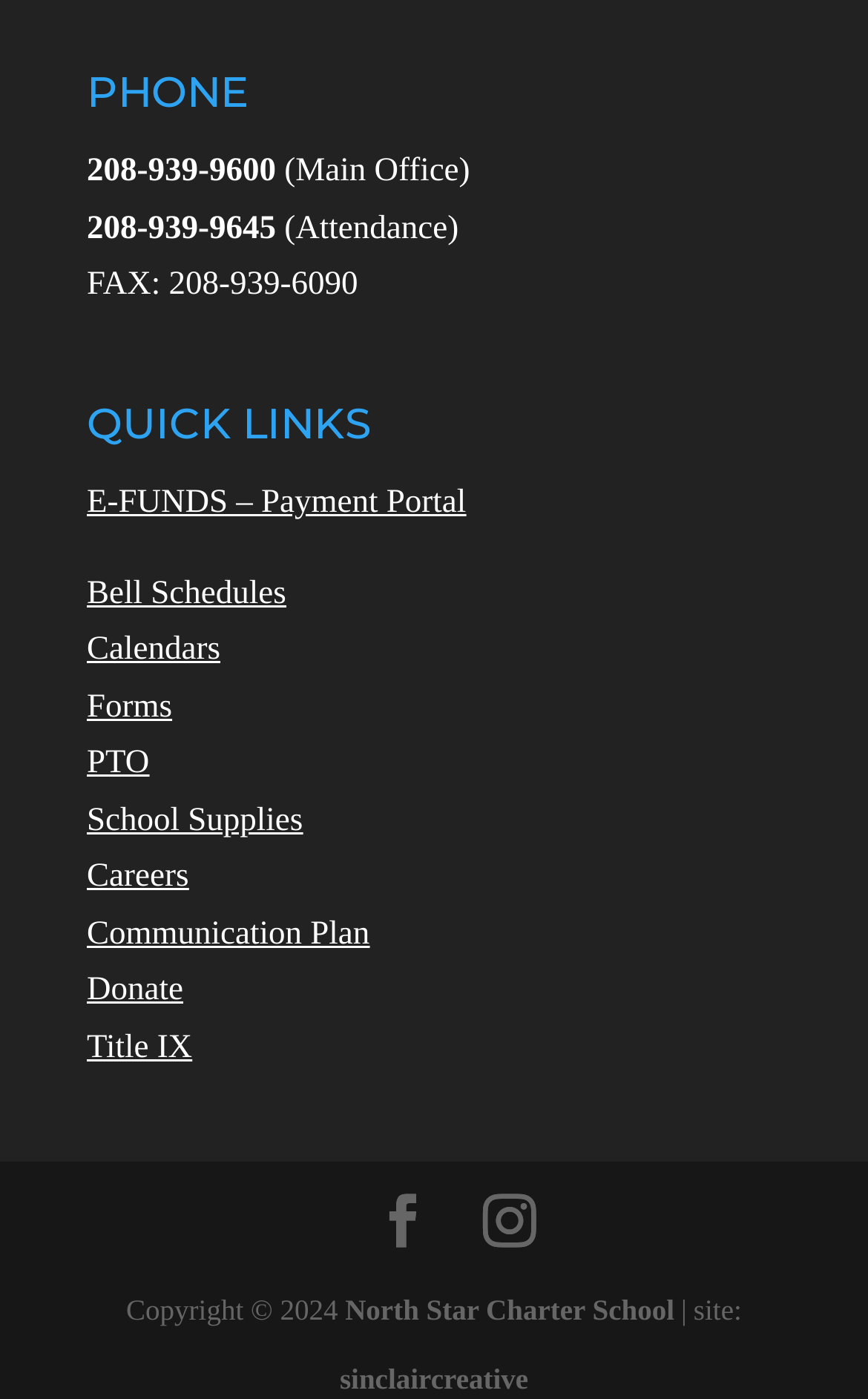Please identify the coordinates of the bounding box for the clickable region that will accomplish this instruction: "View Bell Schedules".

[0.1, 0.412, 0.33, 0.437]